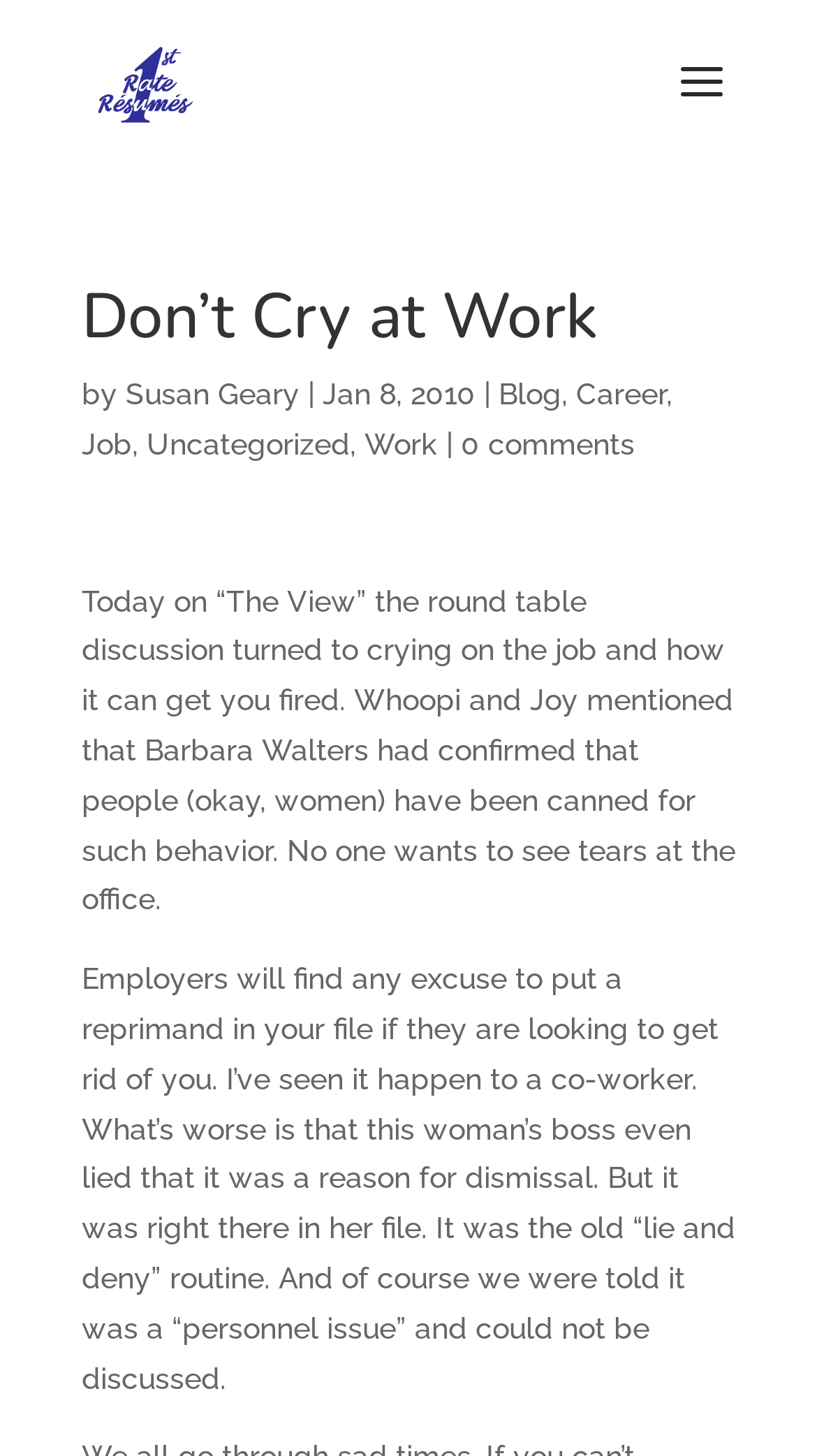Use a single word or phrase to answer this question: 
What is the name of the blog author?

Susan Geary